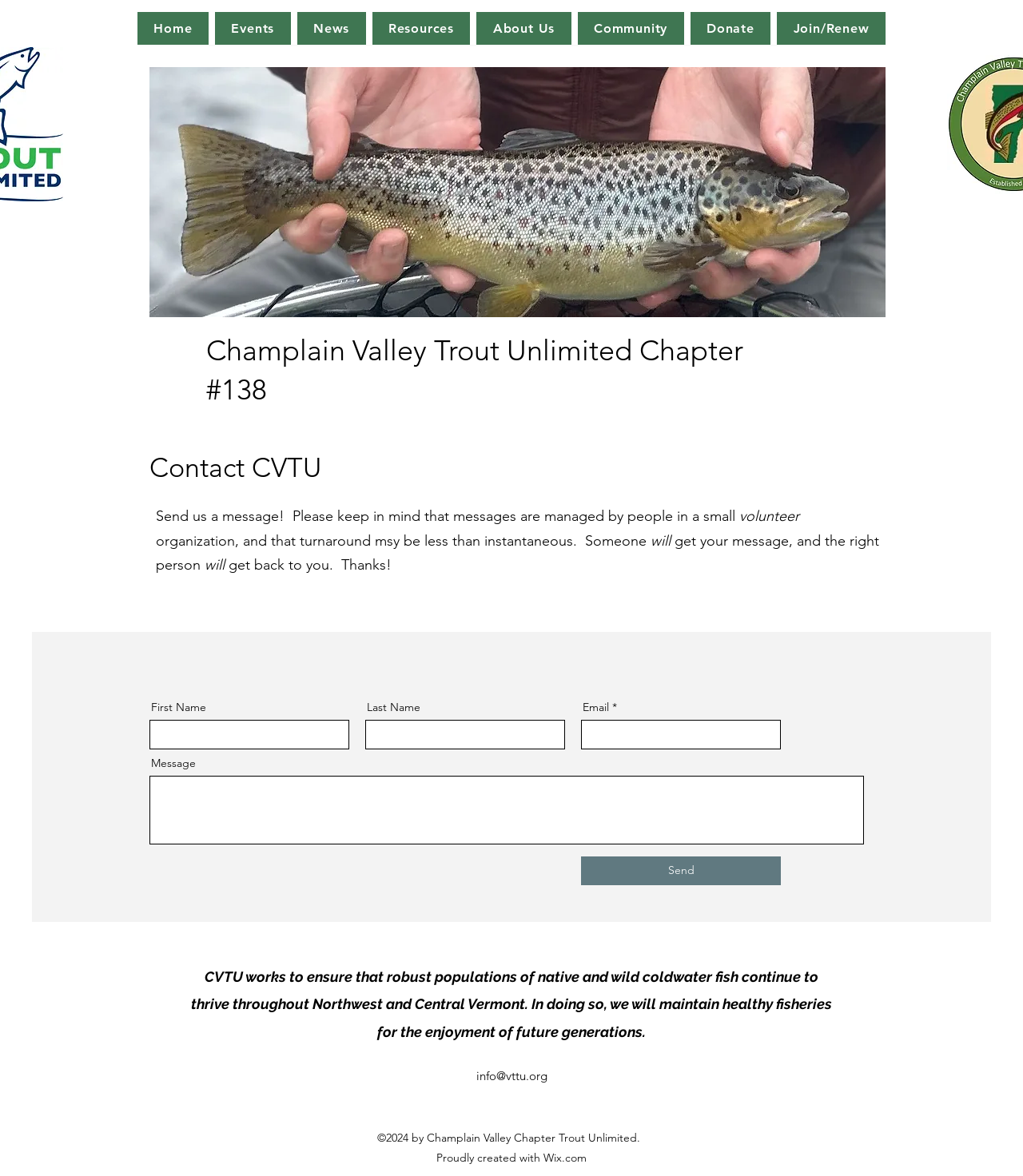Please give the bounding box coordinates of the area that should be clicked to fulfill the following instruction: "Browse other topics in Ask the community". The coordinates should be in the format of four float numbers from 0 to 1, i.e., [left, top, right, bottom].

None